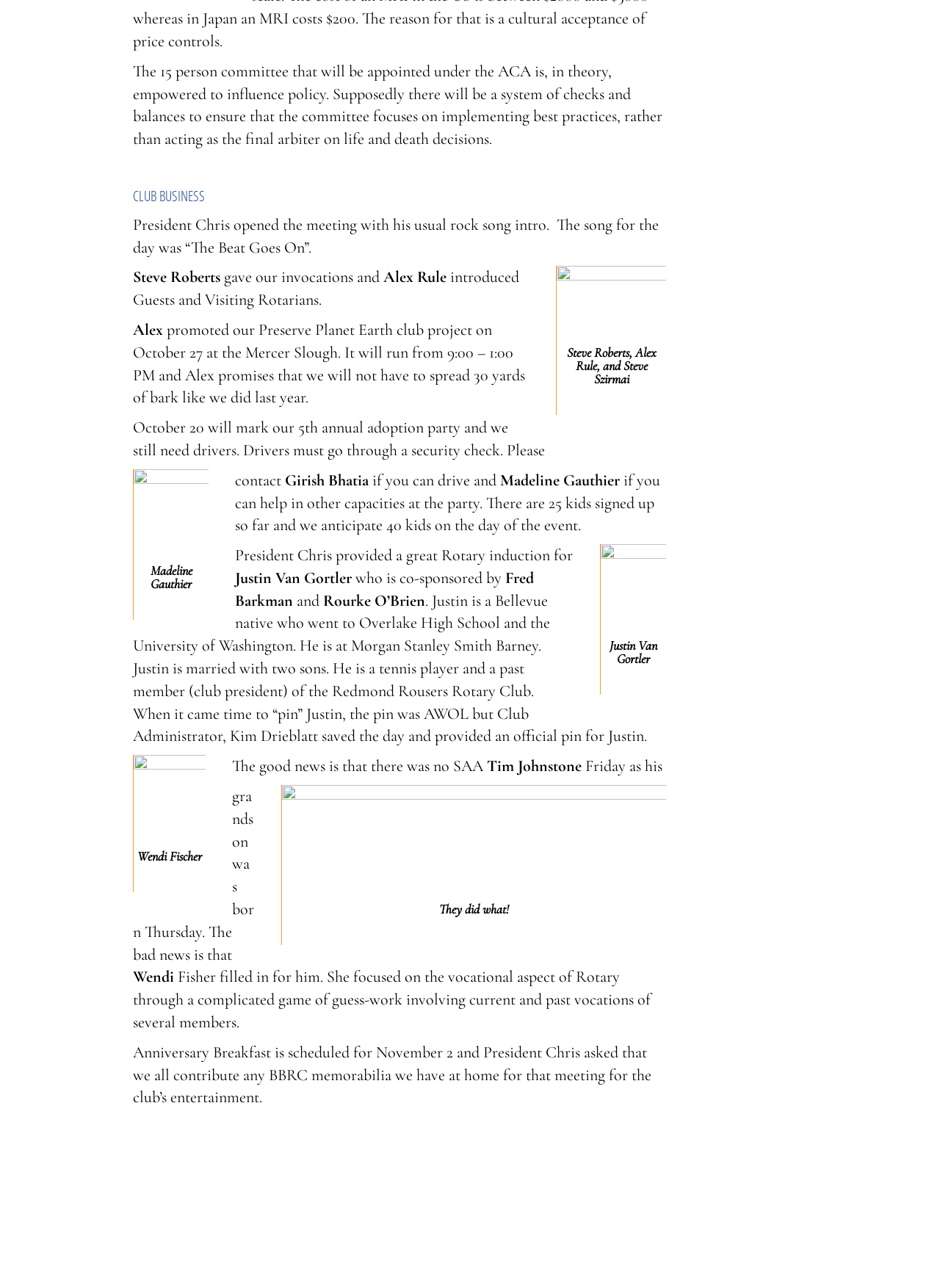What is the topic of the meeting?
Using the image, respond with a single word or phrase.

Club Business